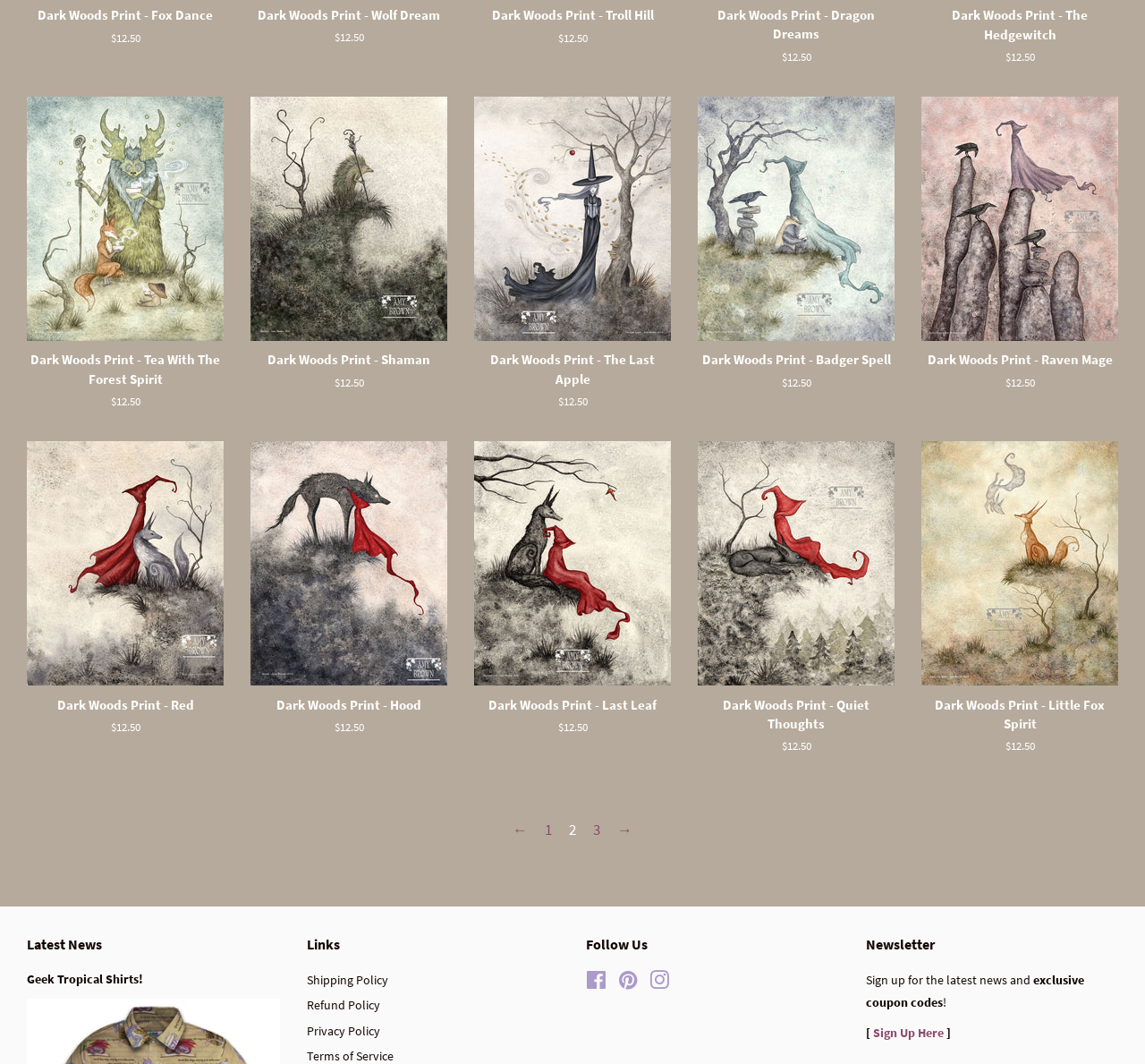Please provide a brief answer to the following inquiry using a single word or phrase:
What is the price of Dark Woods Print - Tea With The Forest Spirit?

$12.50